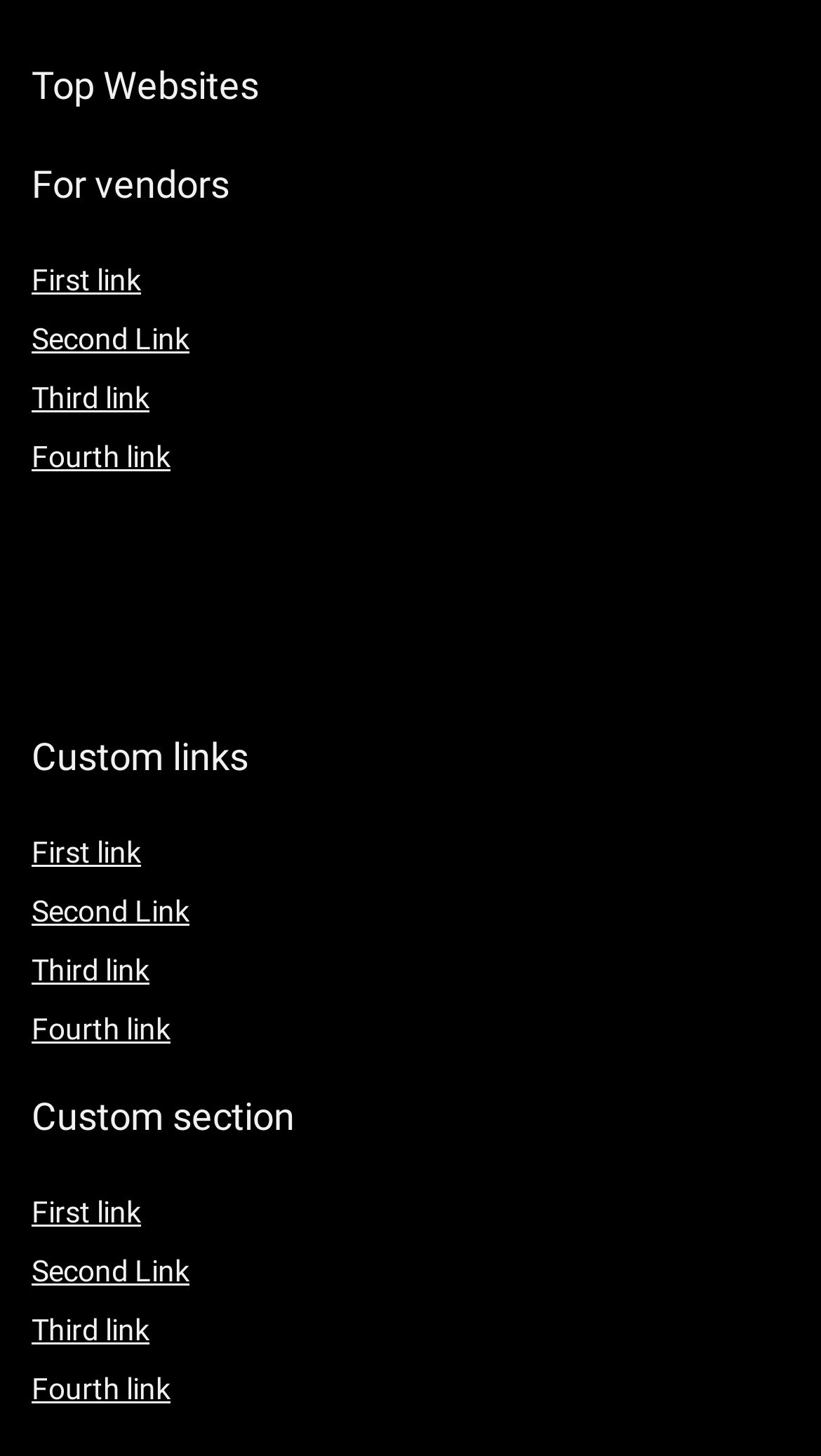Using a single word or phrase, answer the following question: 
What is the second link in the 'Custom links' section?

Second Link